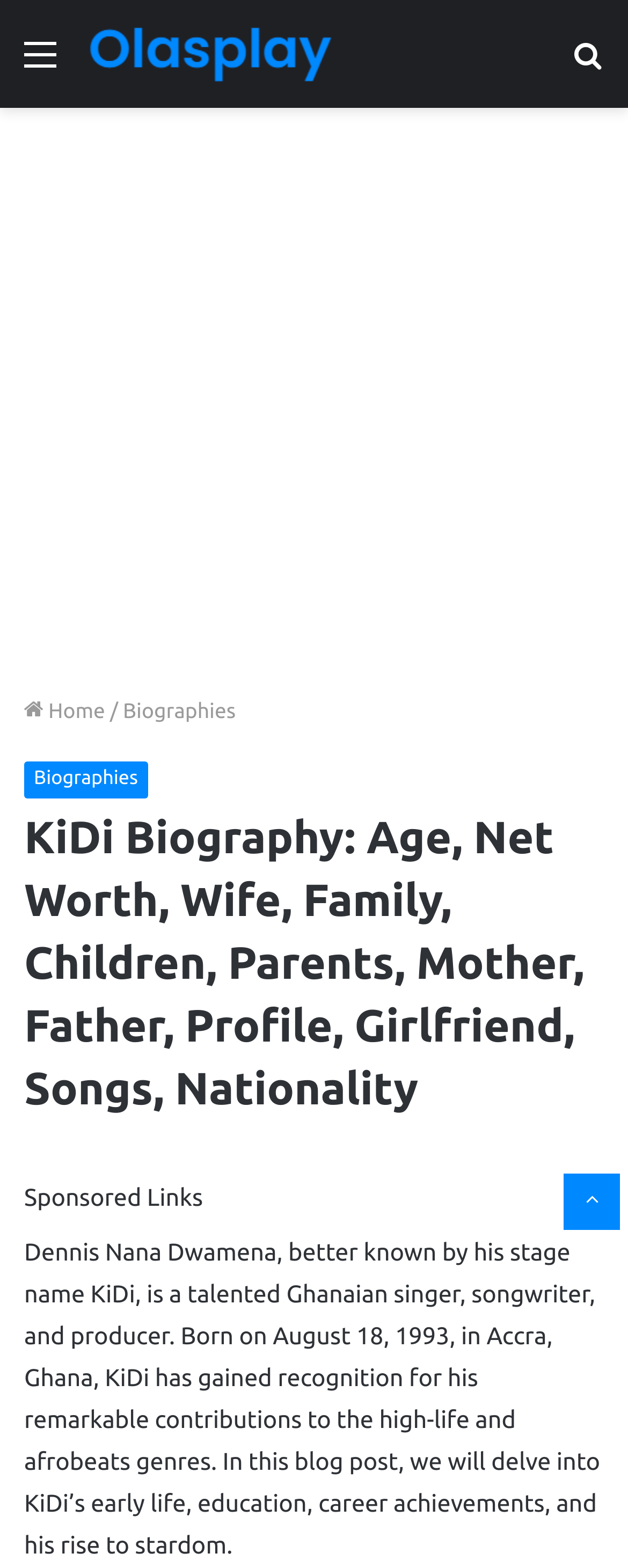Please identify the bounding box coordinates of where to click in order to follow the instruction: "Login to the system".

None